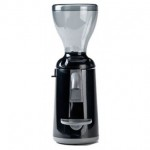What is the purpose of the transparent hopper?
Craft a detailed and extensive response to the question.

The transparent hopper on top of the Nuova Simonelli Grinta Coffee Grinder allows users to easily monitor the coffee beans, ensuring they can keep track of the amount of coffee being ground and adjust accordingly.